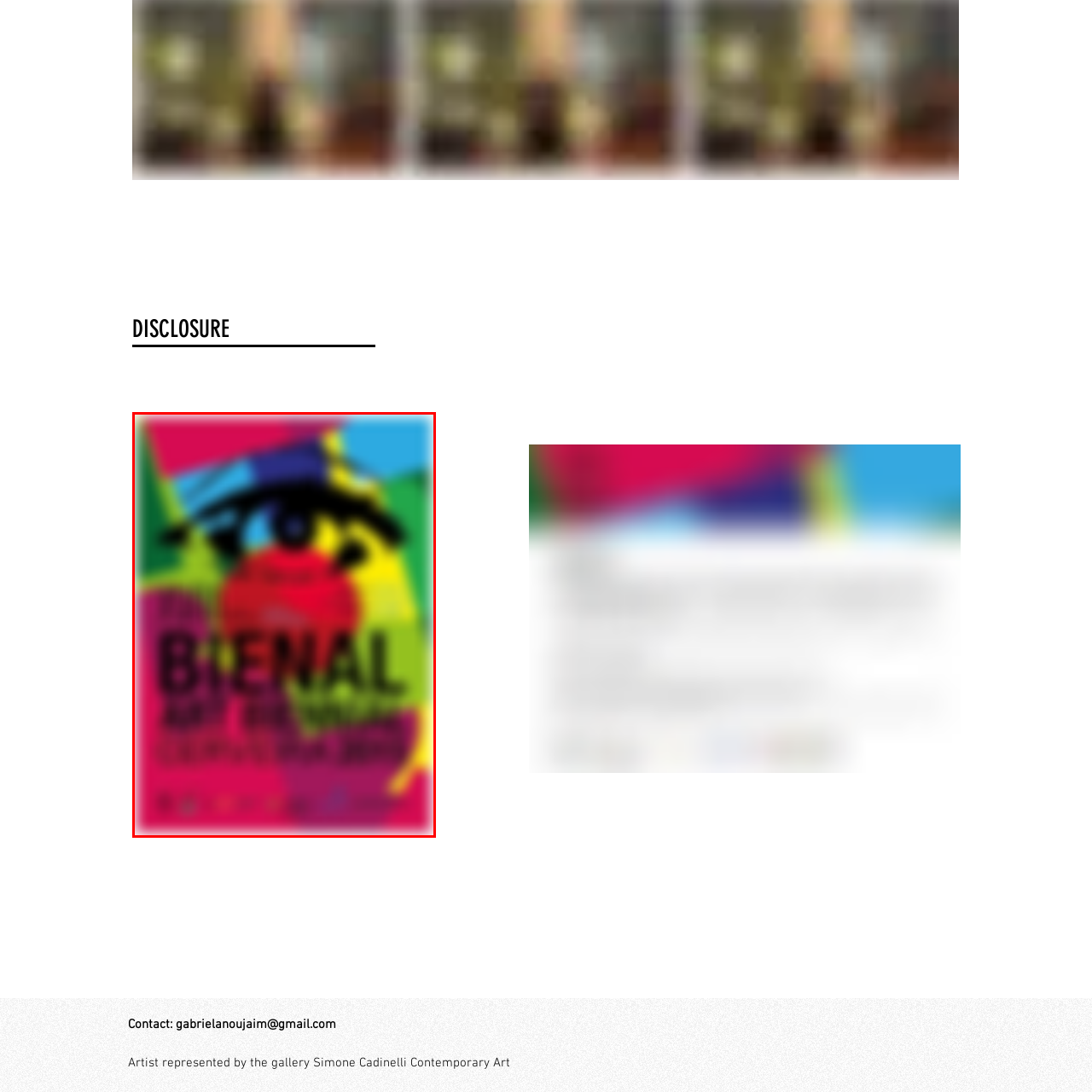Give a detailed narrative of the image enclosed by the red box.

This vibrant image features the promotional poster for the "XVIII Bienal de Cerveira," an esteemed art exhibition celebrating contemporary creativity. The artwork vividly showcases bold, contrasting colors with an abstract design that includes an eye and circular shapes, bringing energy and excitement to the visual presentation. The word "BIENAL" is prominently displayed in large, striking letters, capturing attention and signaling the significance of the event. The overall design blends artistic elements with a contemporary feel, making it a captivating representation of the modern art scene.